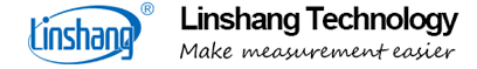What is the company's focus area?
Can you provide an in-depth and detailed response to the question?

The company's logo and tagline 'Make measurement easier' suggest that the company is focused on providing user-friendly measurement solutions, particularly in the field of film thickness gauges, as emphasized in the related context of the webpage.